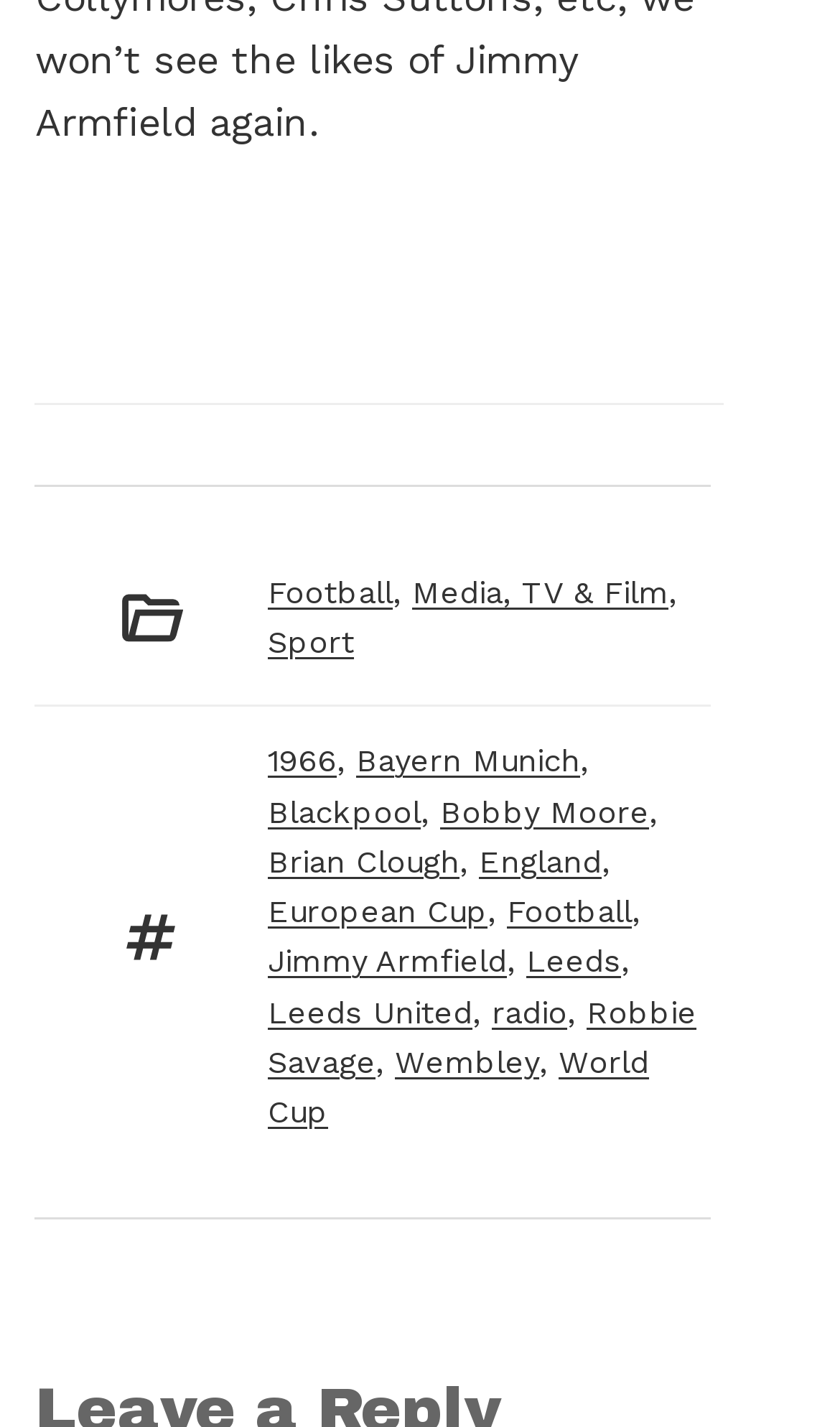Find the bounding box of the UI element described as: "Bayern Munich". The bounding box coordinates should be given as four float values between 0 and 1, i.e., [left, top, right, bottom].

[0.424, 0.52, 0.691, 0.547]